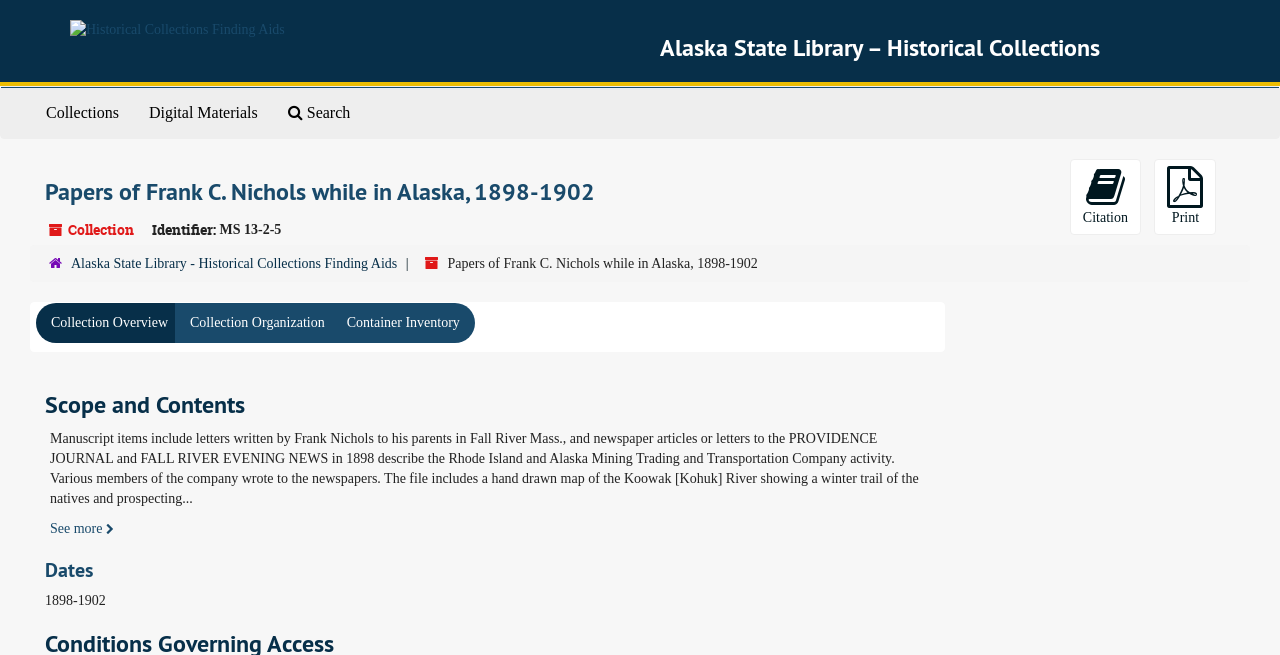Specify the bounding box coordinates of the area to click in order to follow the given instruction: "Get Citation."

[0.836, 0.243, 0.891, 0.359]